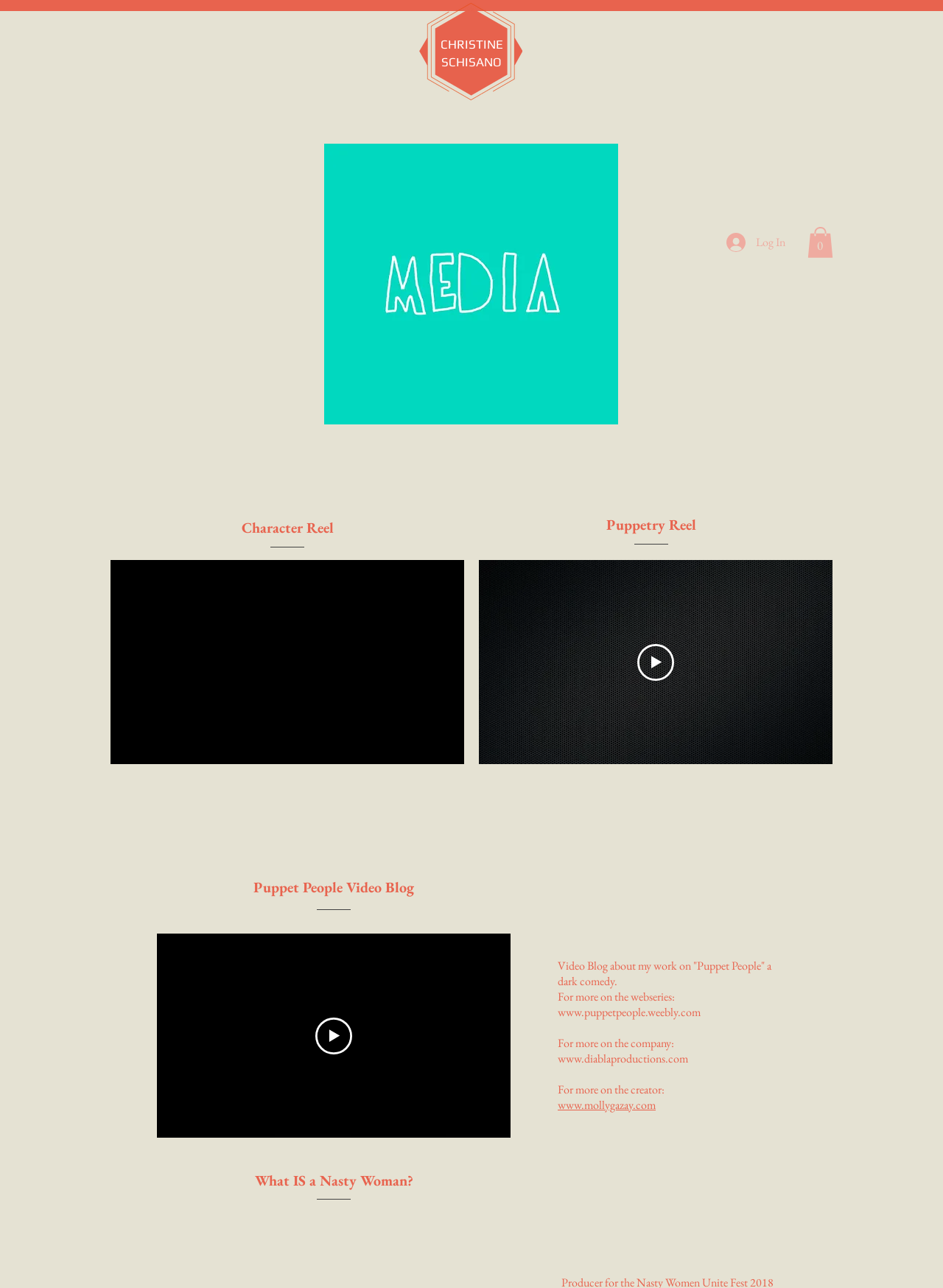What is the logo image filename?
Answer with a single word or short phrase according to what you see in the image.

logo+big.png